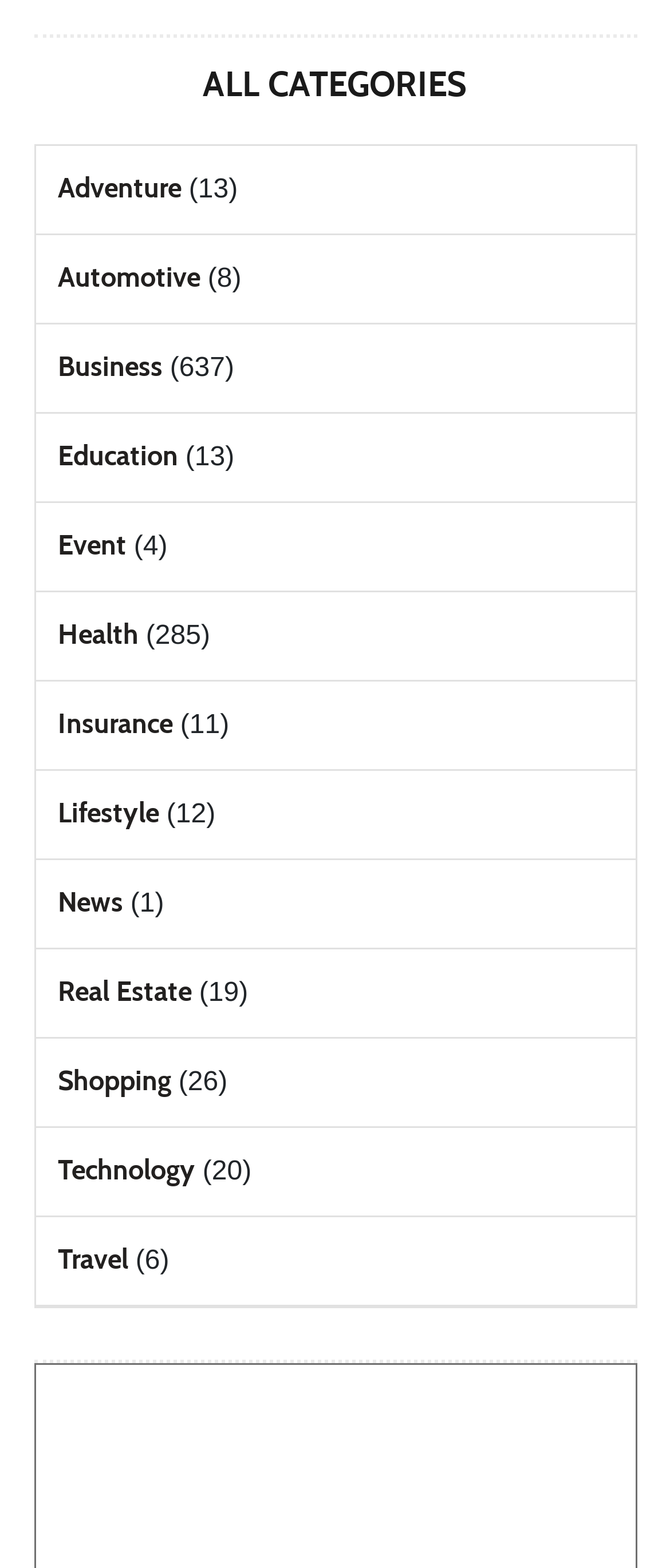Please give a concise answer to this question using a single word or phrase: 
What is the category with the highest number of items?

Health